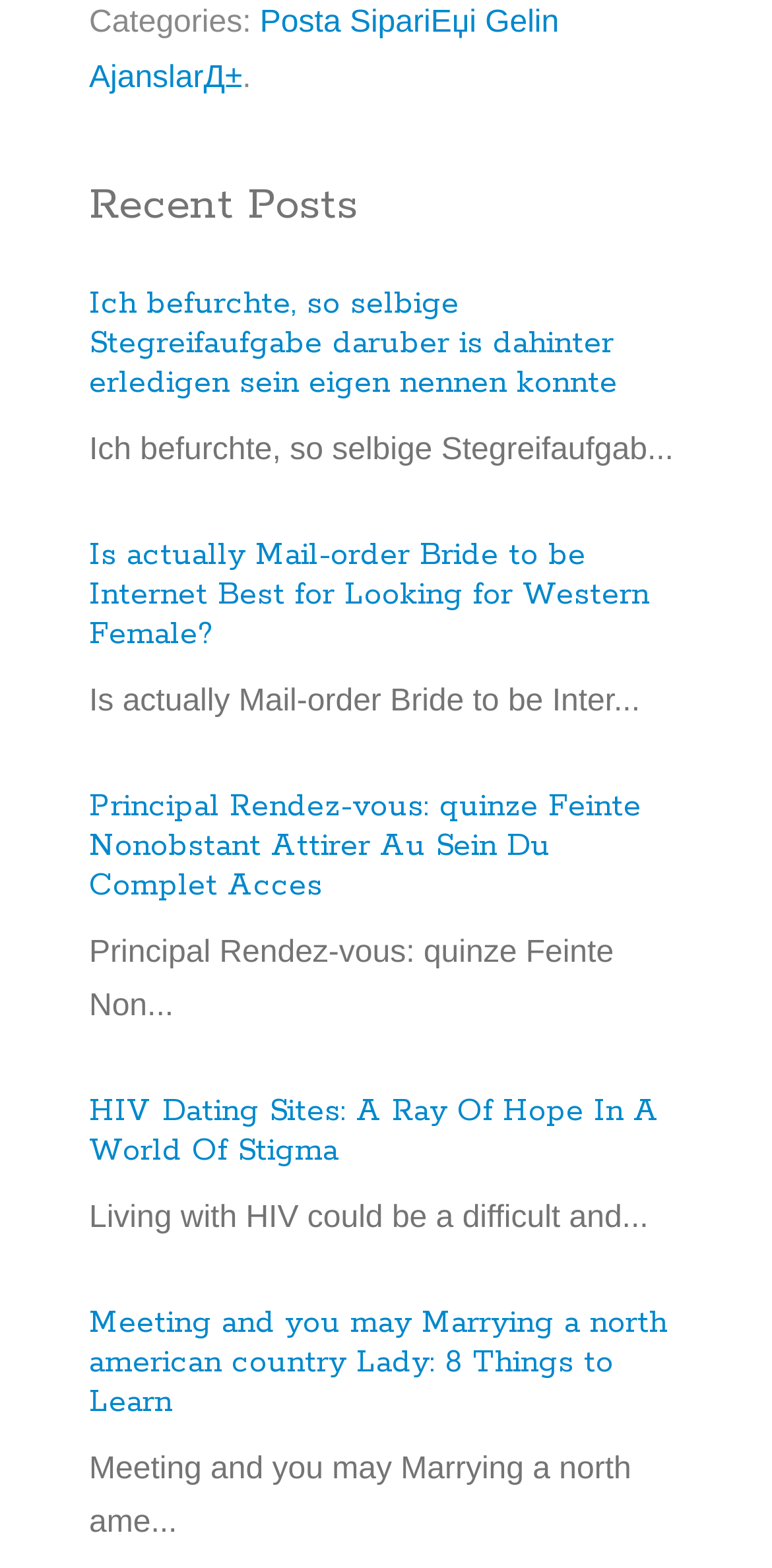Provide a short answer to the following question with just one word or phrase: Is there a category section on this page?

Yes